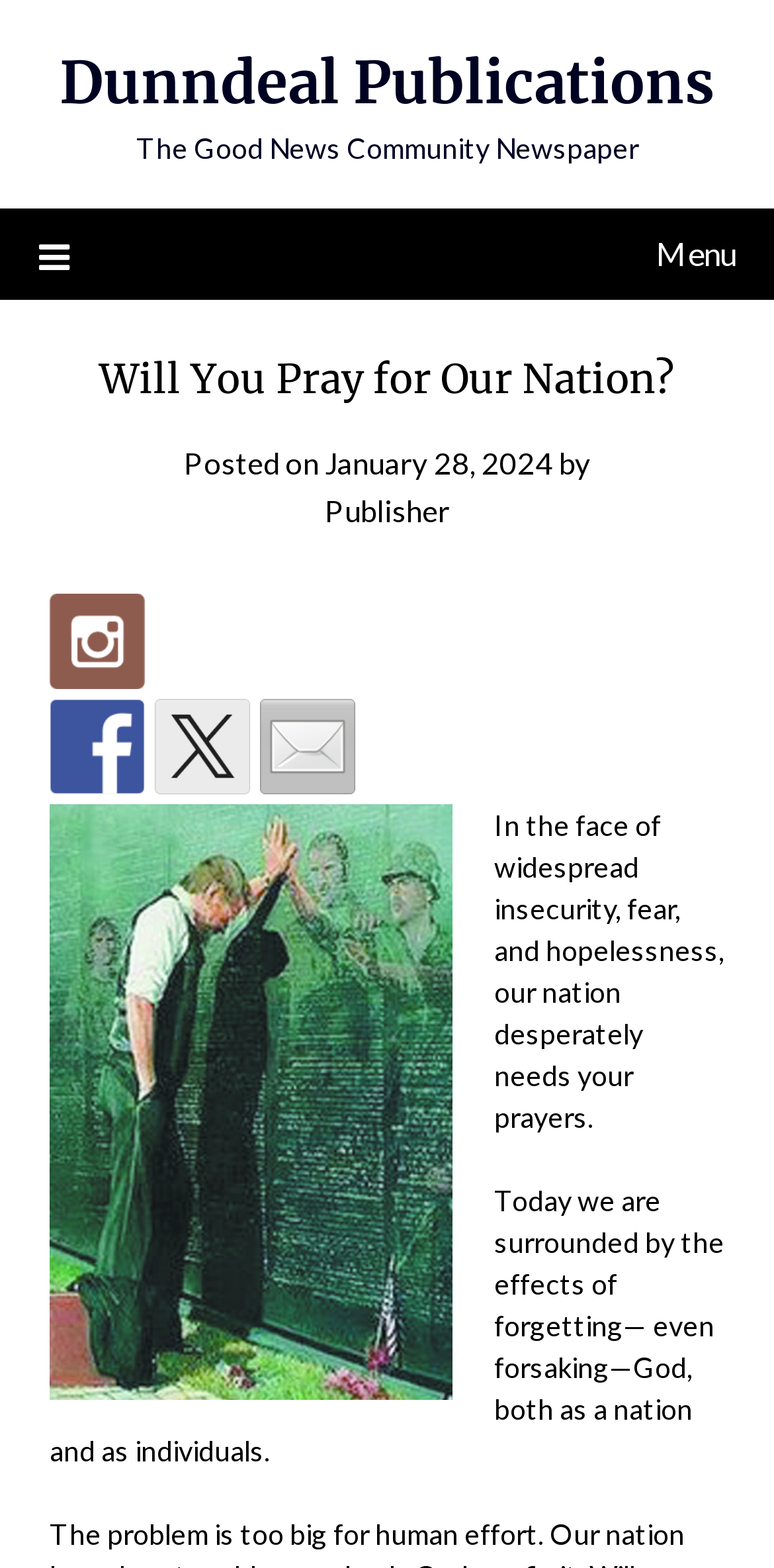Show the bounding box coordinates of the element that should be clicked to complete the task: "Read the post dated January 28, 2024".

[0.419, 0.283, 0.714, 0.306]